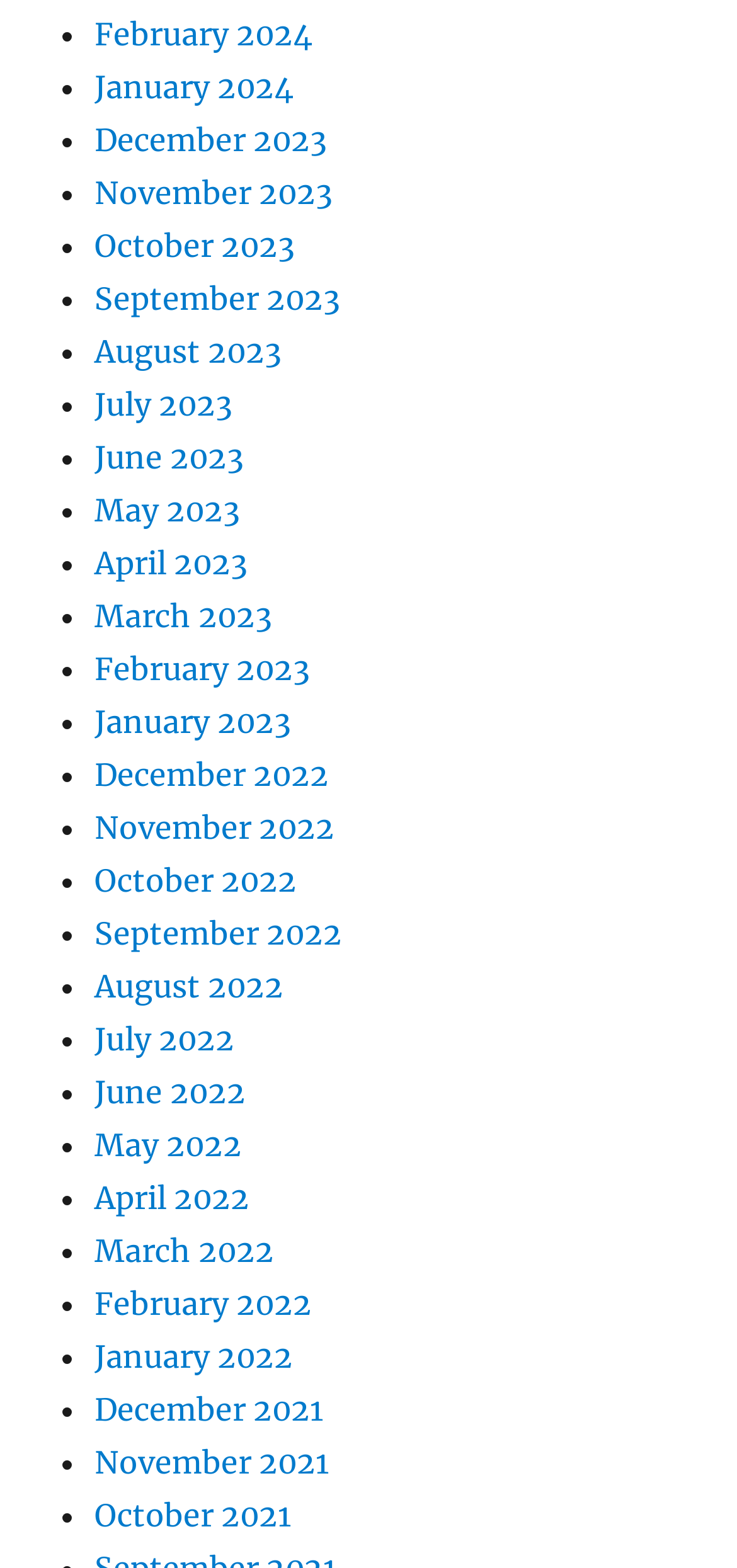Could you please study the image and provide a detailed answer to the question:
What is the format of the month links?

The format of the month links is 'Month Year', where the month is written in full (e.g., February, January, December) followed by the year (e.g., 2024, 2023, 2022).